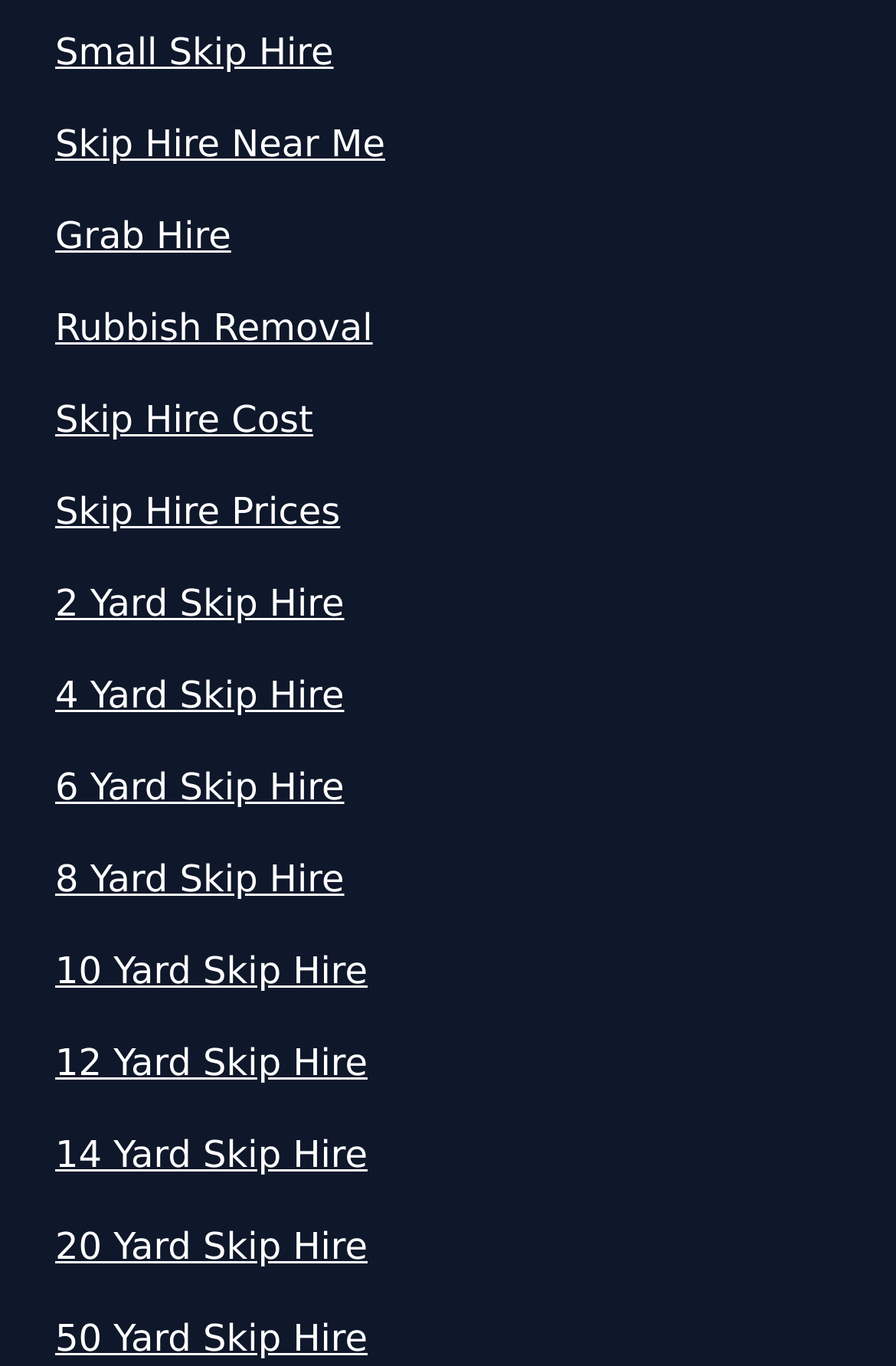Respond to the question below with a single word or phrase:
How many yard skip hire options are available?

9